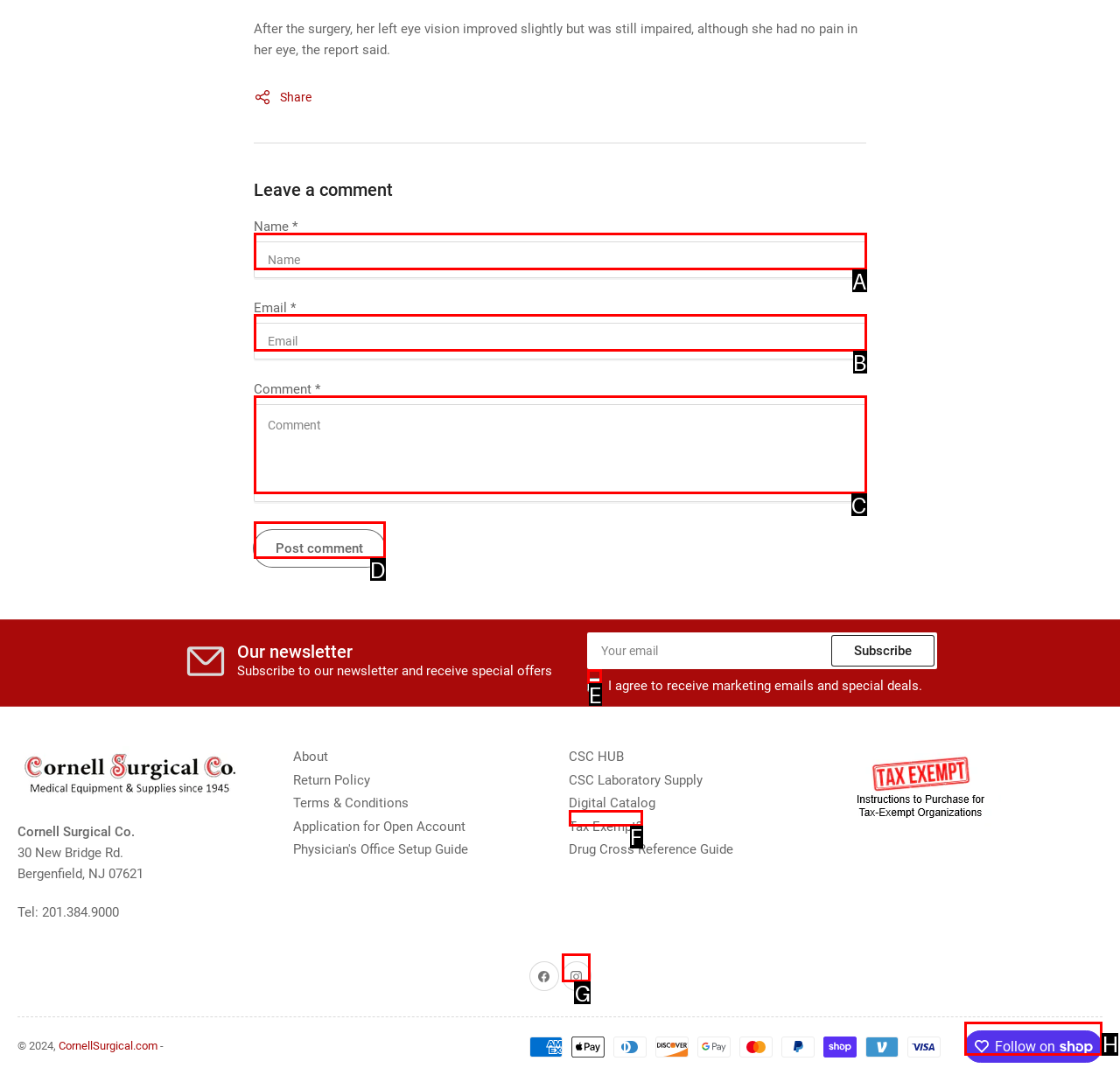Tell me the letter of the UI element I should click to accomplish the task: Follow on Shop based on the choices provided in the screenshot.

H